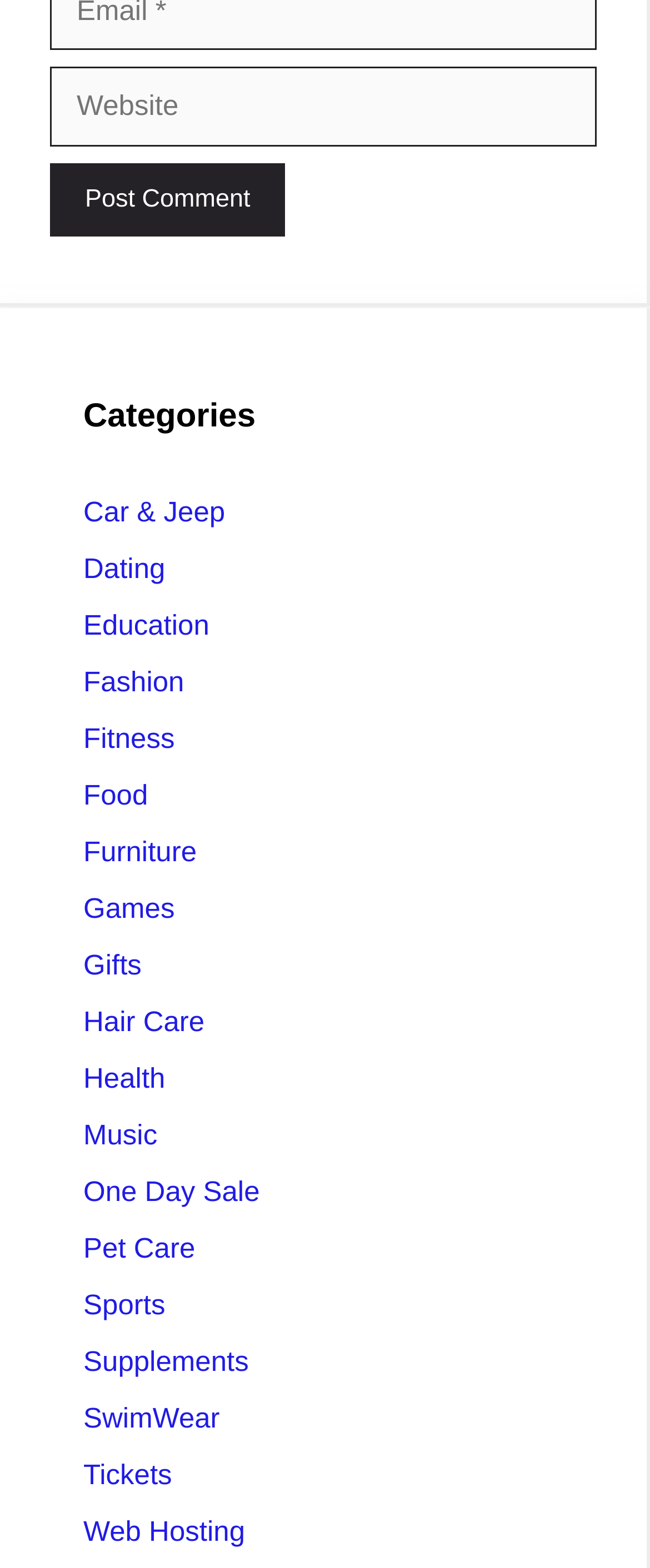What is the last category listed?
Craft a detailed and extensive response to the question.

The last link listed under the 'Categories' heading is labeled as 'Web Hosting', which is likely a category related to website hosting services.